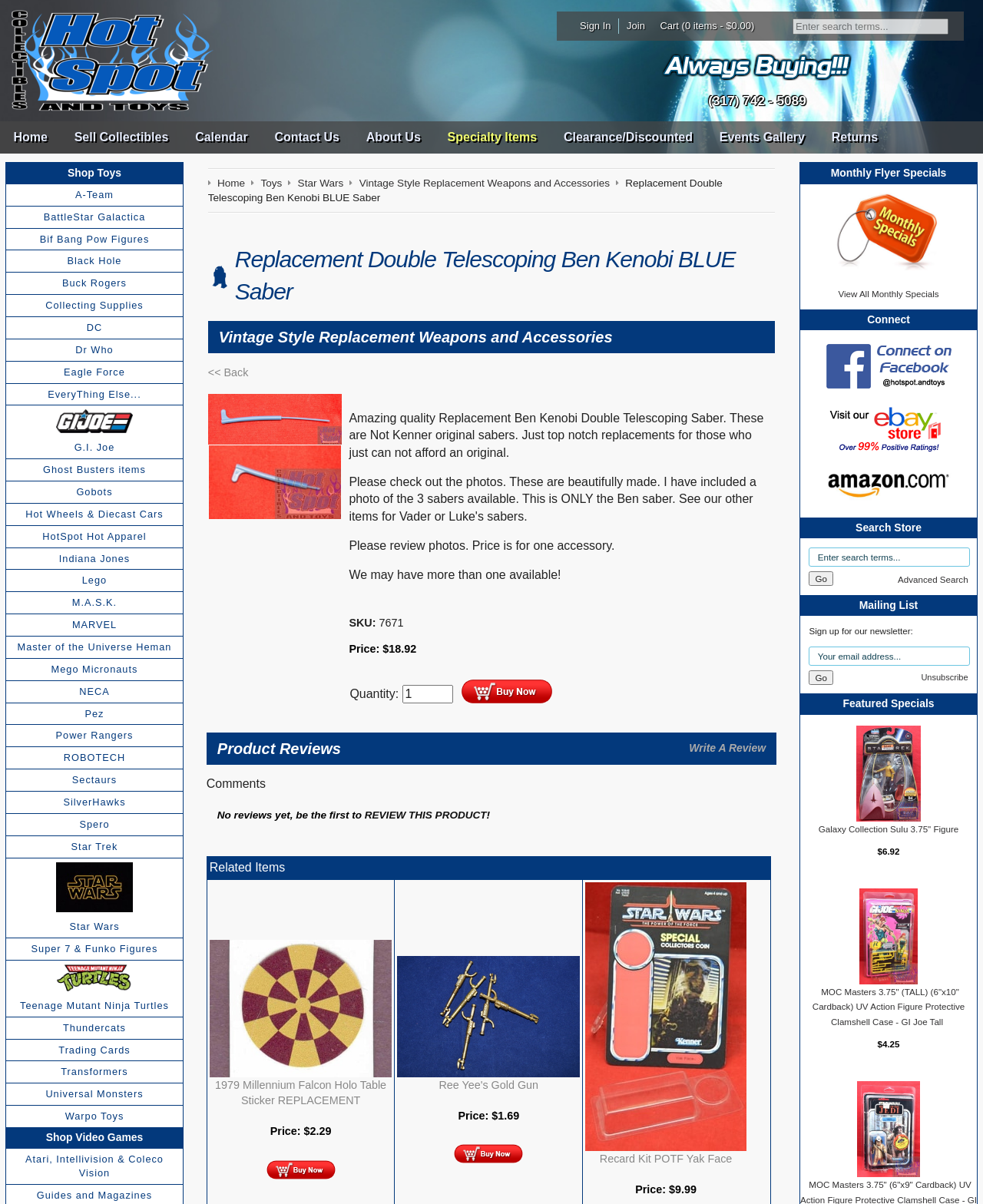Please specify the bounding box coordinates of the clickable region to carry out the following instruction: "Sign in to your account". The coordinates should be four float numbers between 0 and 1, in the format [left, top, right, bottom].

[0.59, 0.017, 0.622, 0.027]